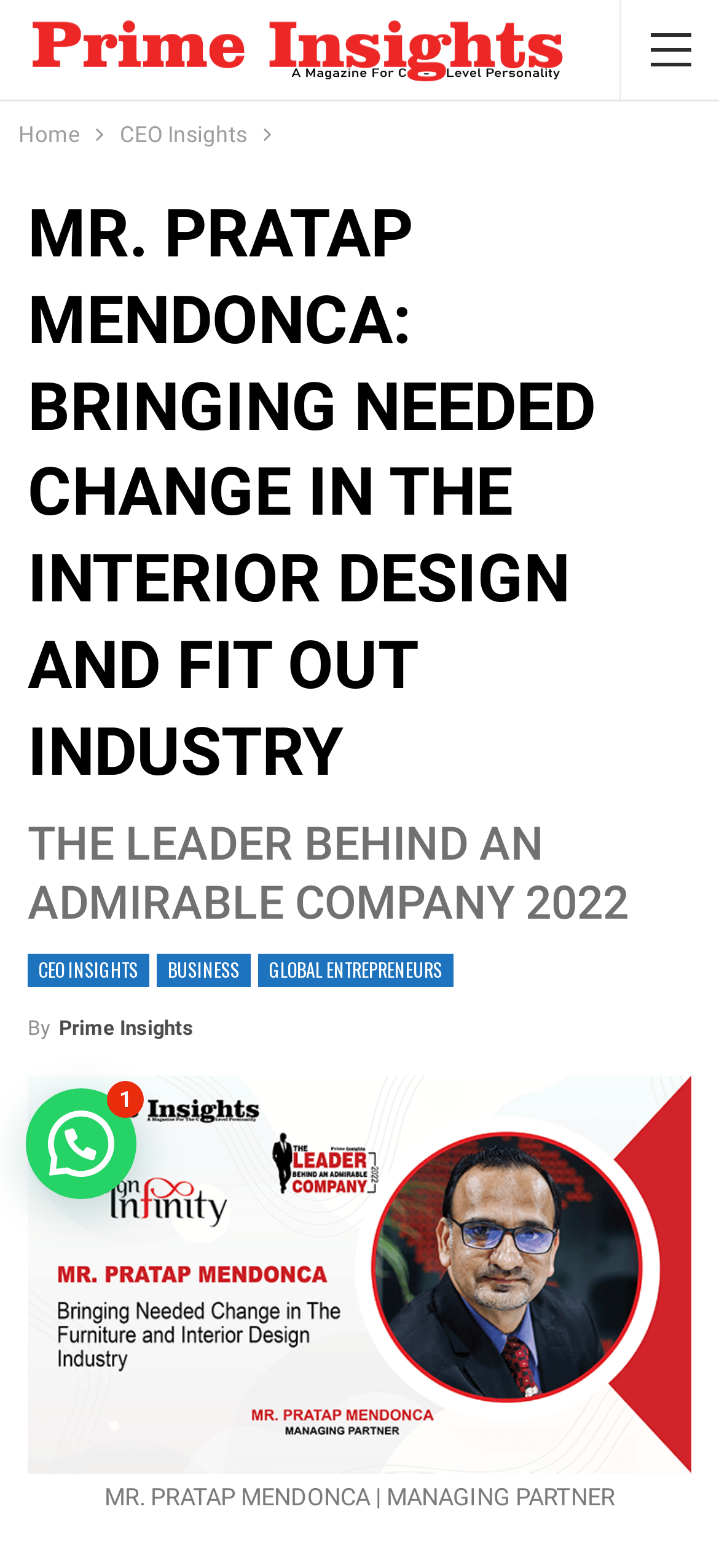Mark the bounding box of the element that matches the following description: "Guided Imagery Simple Exercises".

None